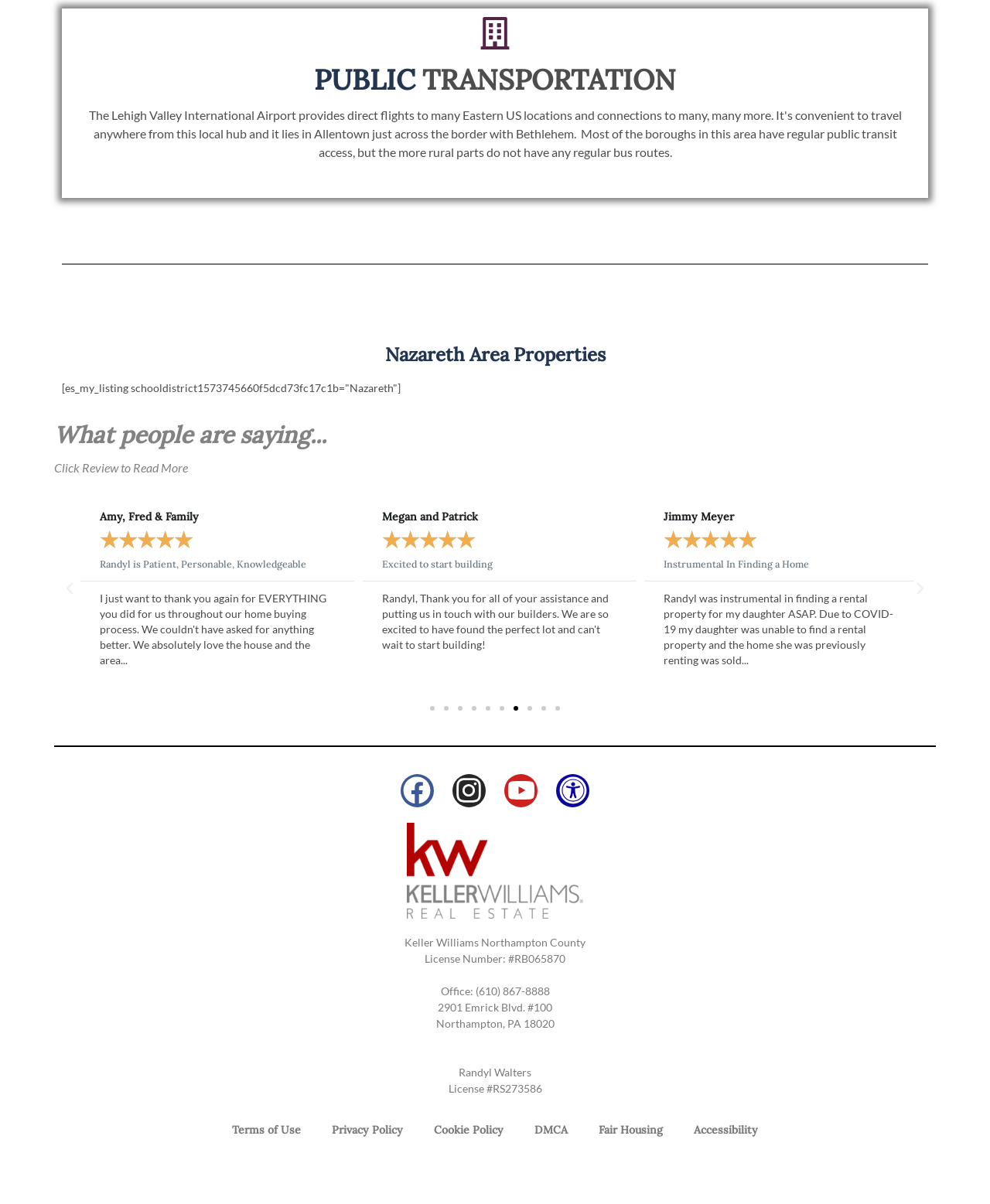Find the bounding box coordinates for the element that must be clicked to complete the instruction: "Read the terms of use". The coordinates should be four float numbers between 0 and 1, indicated as [left, top, right, bottom].

[0.219, 0.923, 0.32, 0.953]